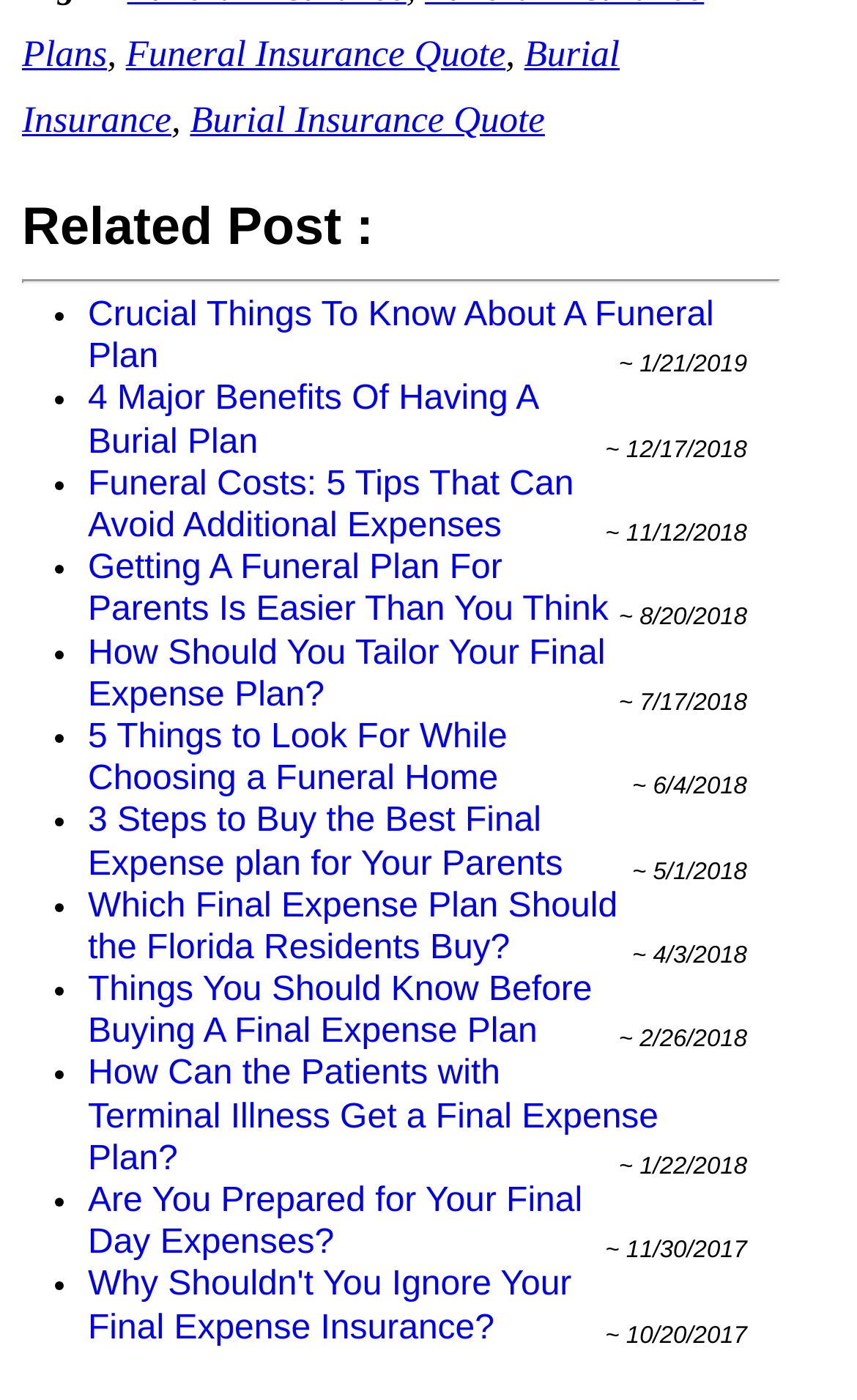Identify the bounding box for the element characterized by the following description: "hearnow".

None